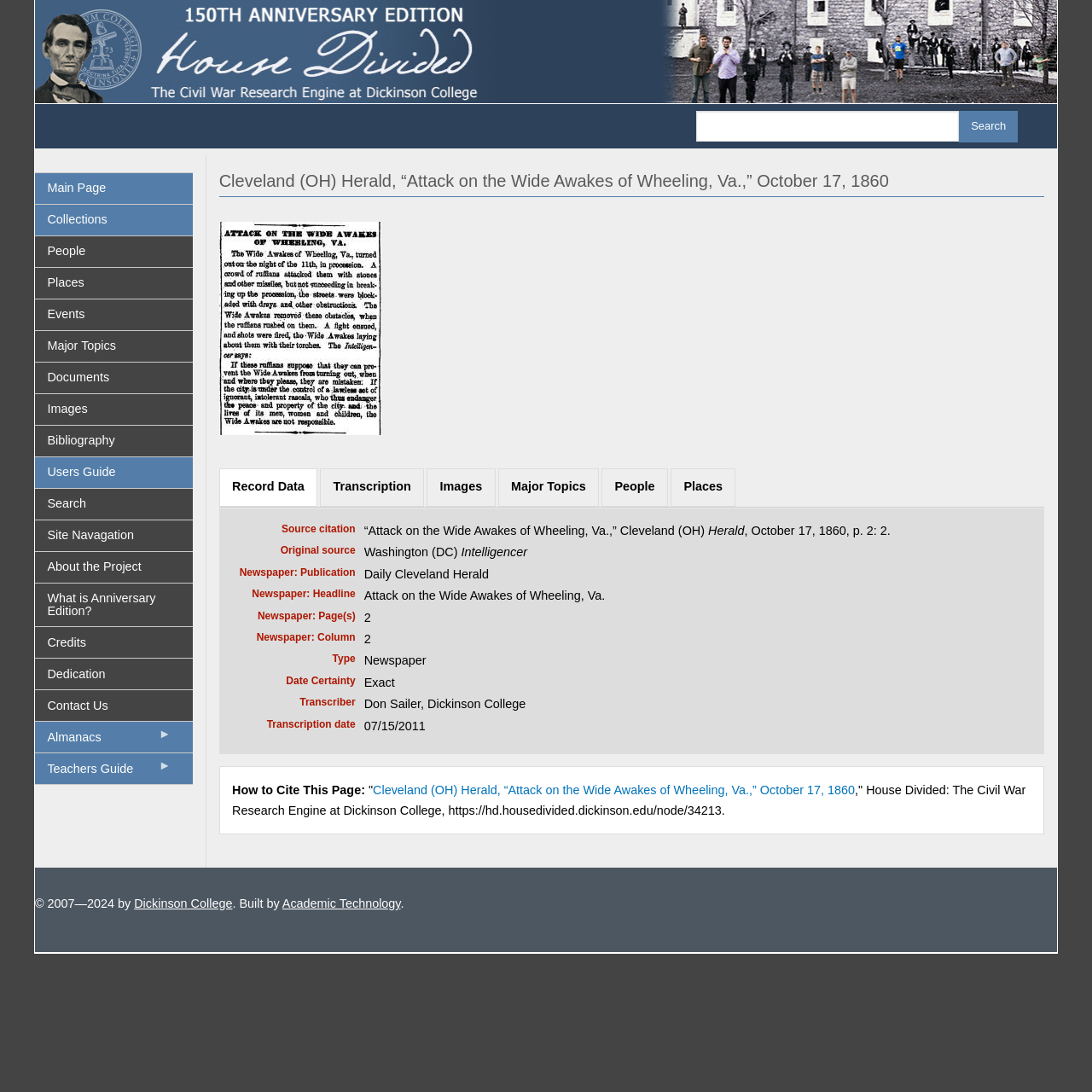Identify the bounding box coordinates of the area you need to click to perform the following instruction: "View the transcription".

[0.294, 0.43, 0.388, 0.462]